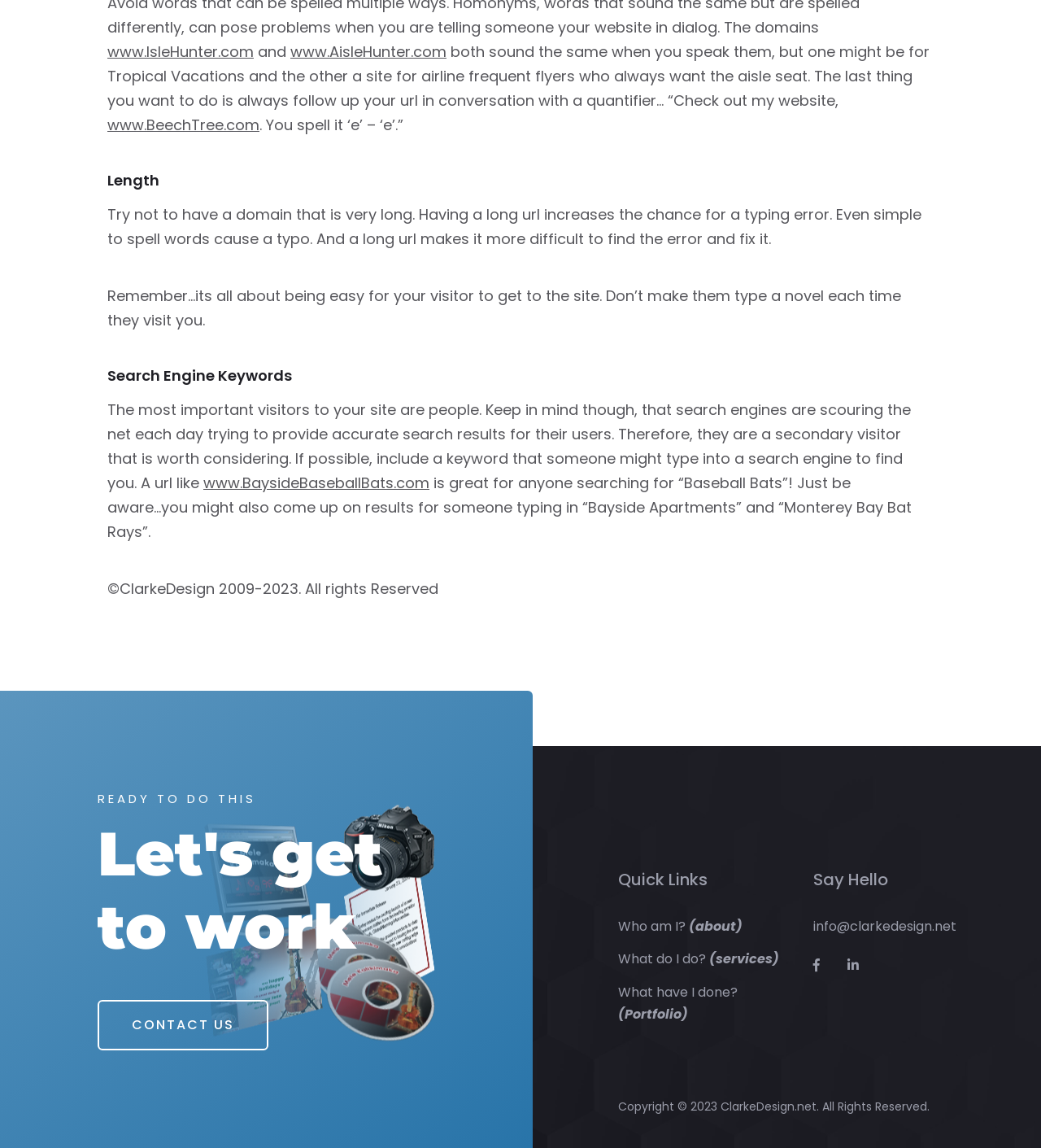What is the name of the website's owner or administrator?
Using the information from the image, give a concise answer in one word or a short phrase.

ClarkeDesign